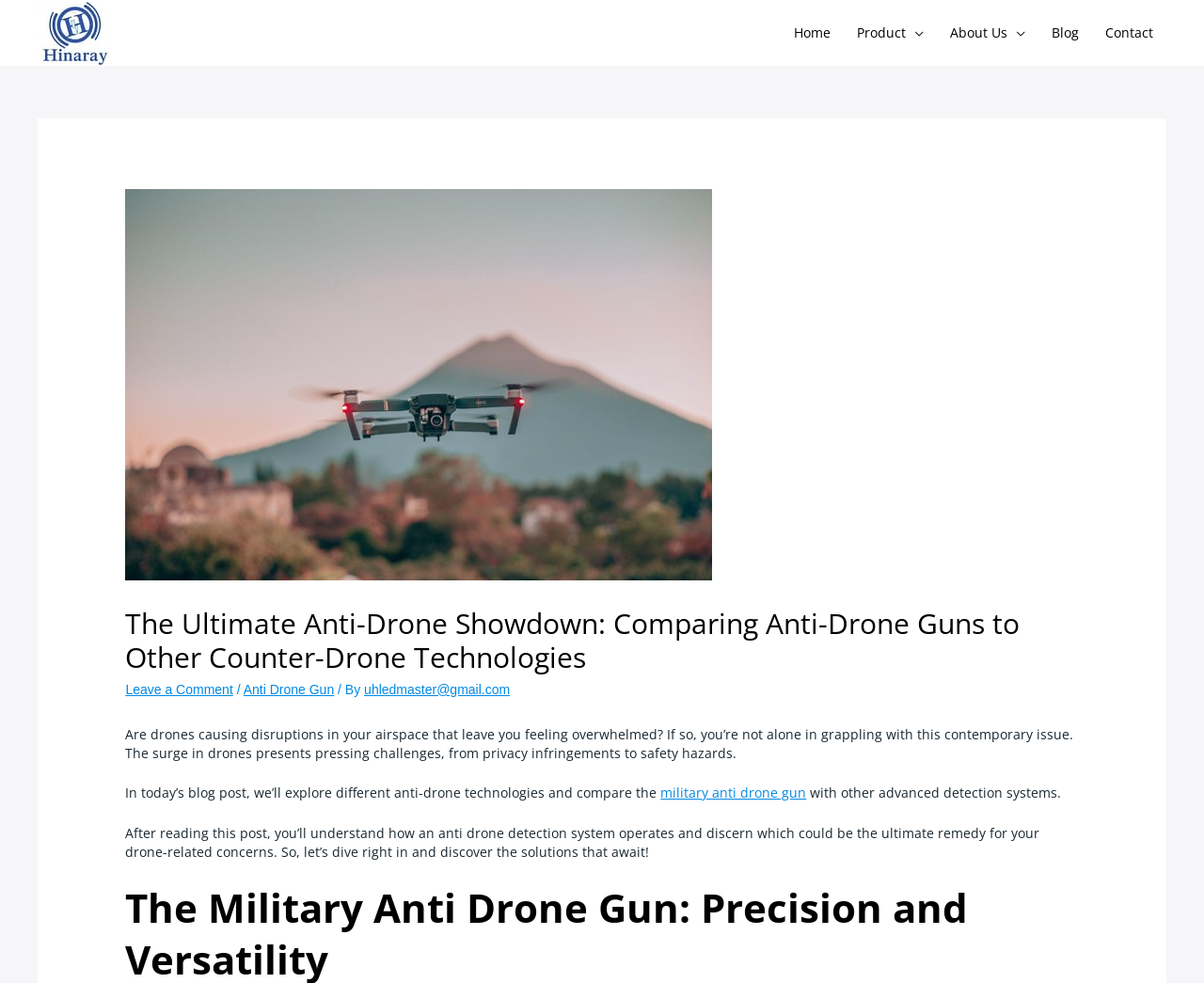Identify the bounding box coordinates of the section that should be clicked to achieve the task described: "Go to the Home page".

[0.648, 0.0, 0.701, 0.067]